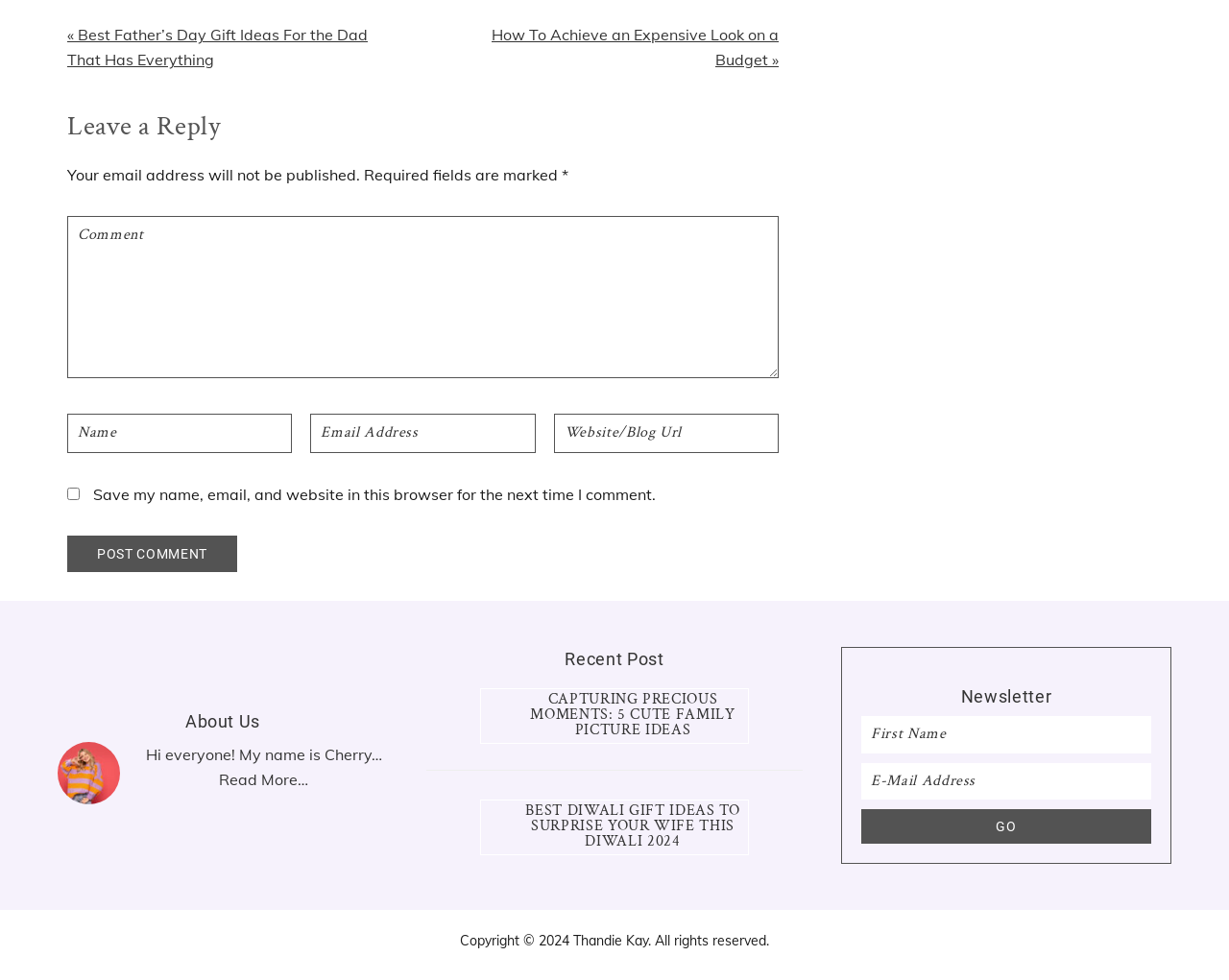Determine the bounding box for the HTML element described here: "name="email" placeholder="Email Address"". The coordinates should be given as [left, top, right, bottom] with each number being a float between 0 and 1.

[0.253, 0.422, 0.436, 0.462]